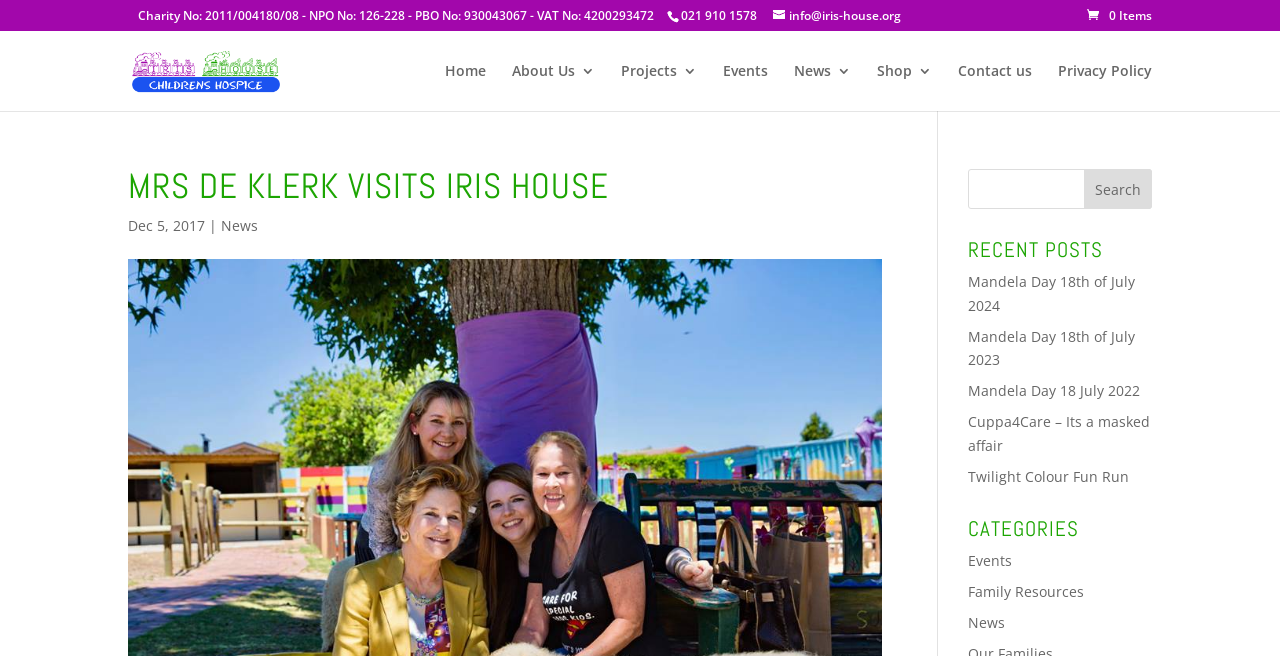Please mark the clickable region by giving the bounding box coordinates needed to complete this instruction: "Contact us".

[0.748, 0.098, 0.806, 0.169]